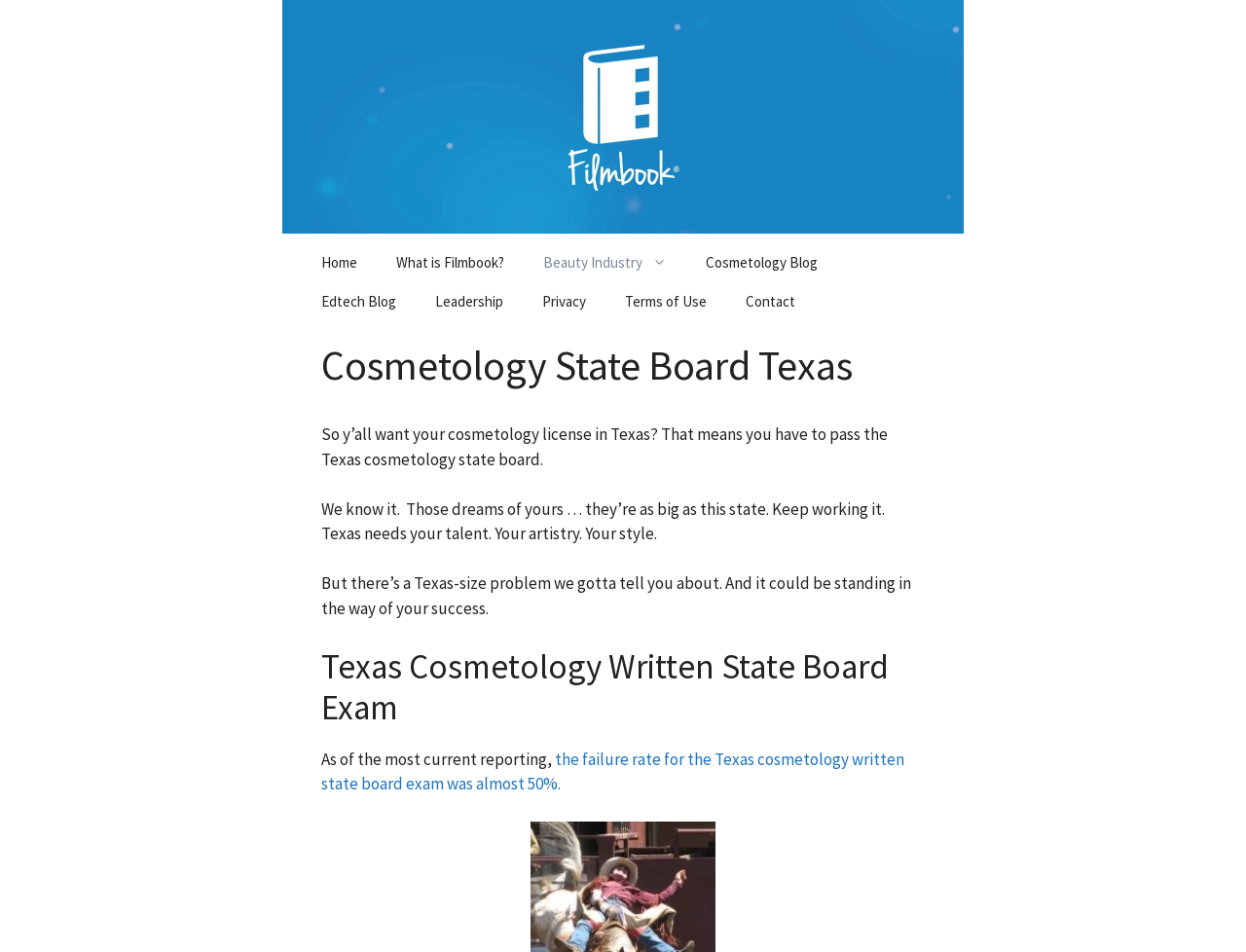What is the purpose of the website?
Respond to the question with a well-detailed and thorough answer.

The website appears to be focused on helping users prepare for the Texas cosmetology state board exam, providing resources such as practice quizzes and information on Texas laws and rules.